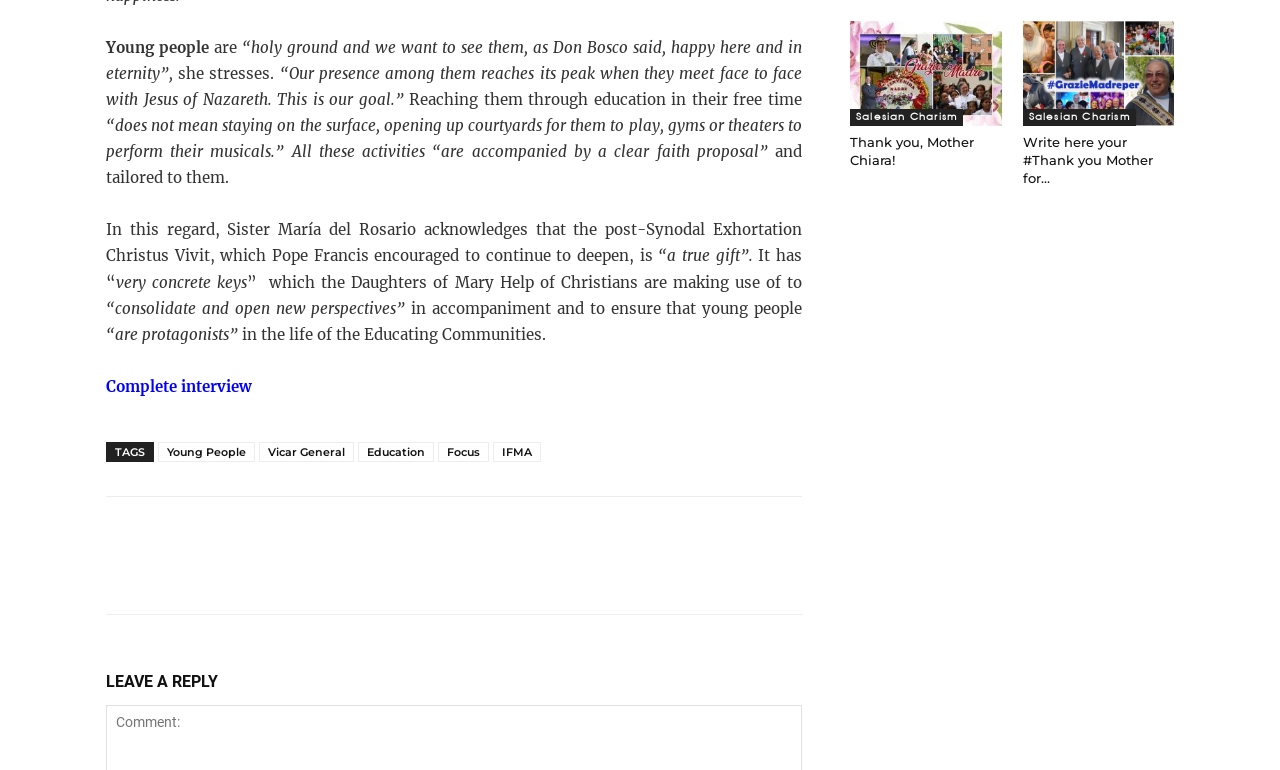Could you determine the bounding box coordinates of the clickable element to complete the instruction: "Contact '1300 211 355'"? Provide the coordinates as four float numbers between 0 and 1, i.e., [left, top, right, bottom].

None